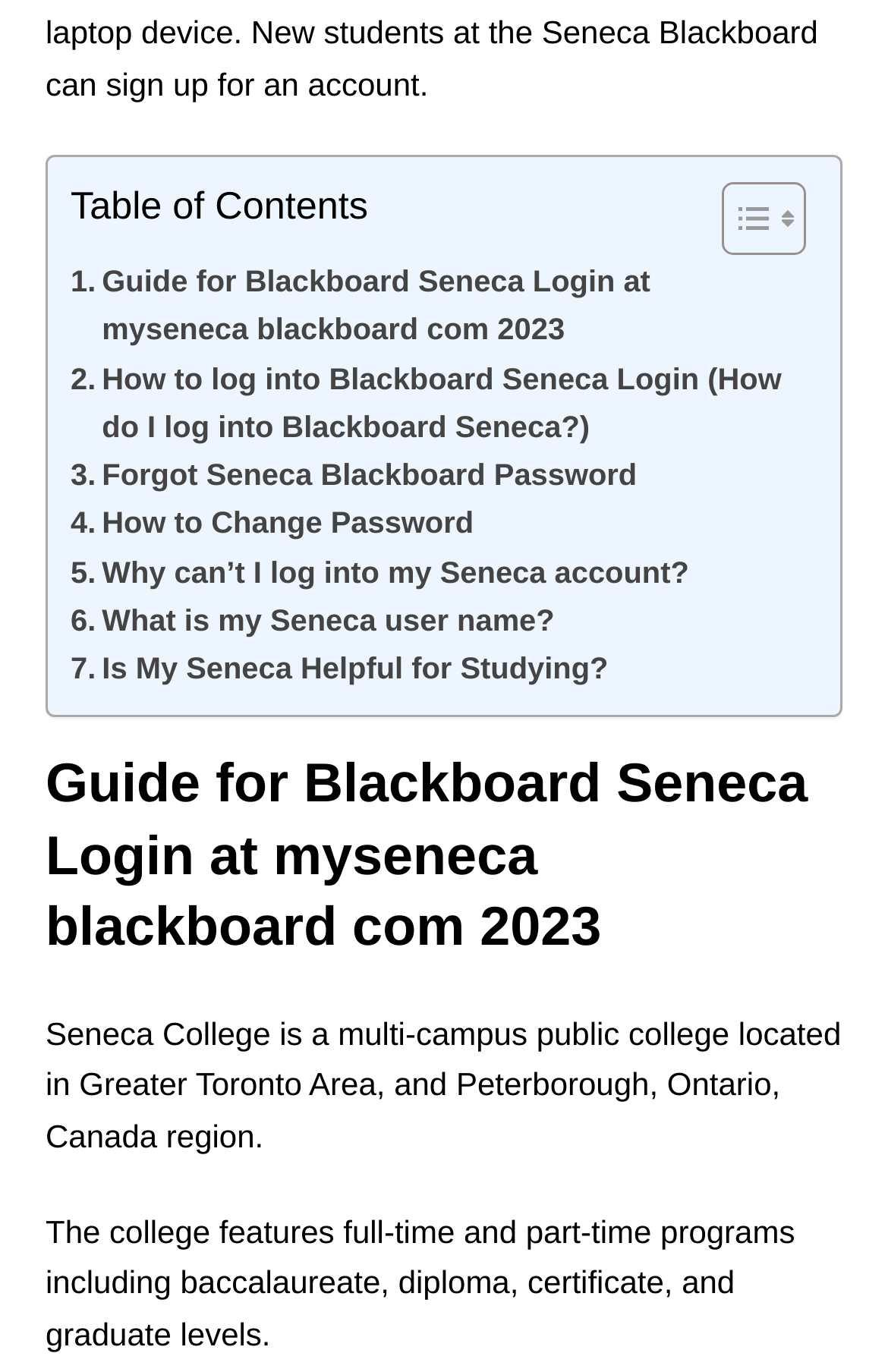Determine the bounding box coordinates of the section I need to click to execute the following instruction: "Toggle Table of Content". Provide the coordinates as four float numbers between 0 and 1, i.e., [left, top, right, bottom].

[0.774, 0.131, 0.895, 0.187]